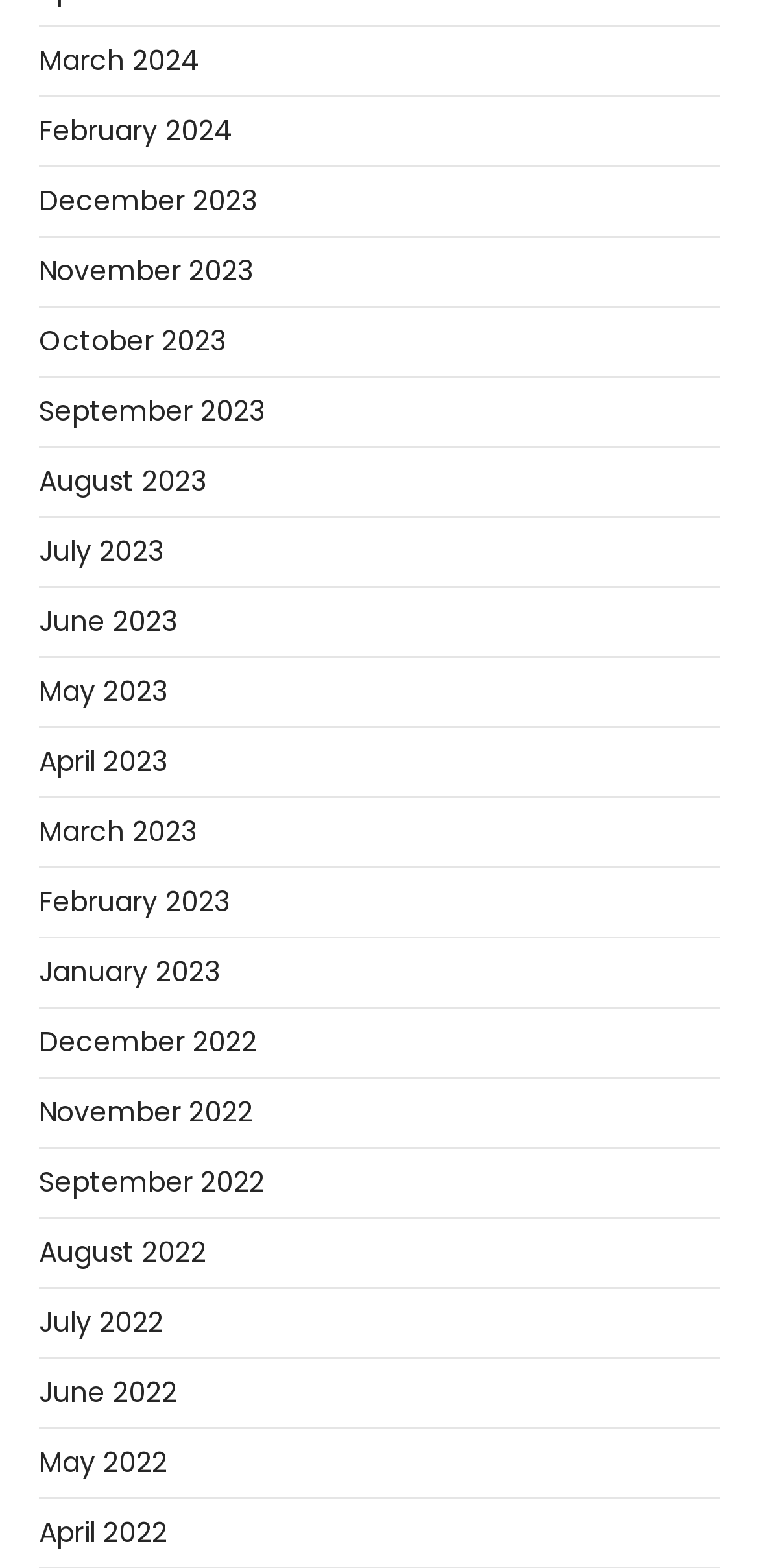Respond to the following question using a concise word or phrase: 
What is the most recent month listed?

March 2024